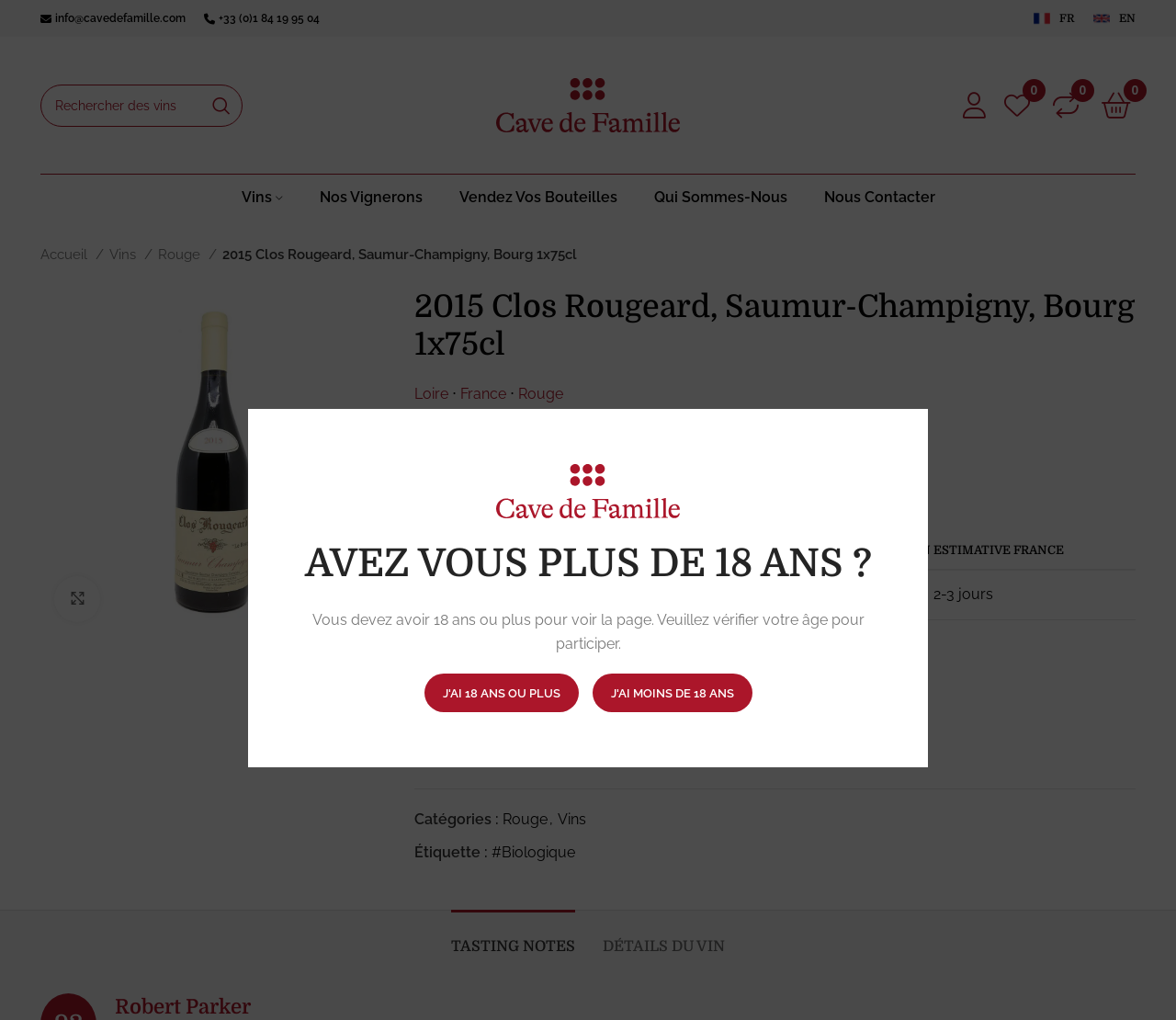Given the description "EN", provide the bounding box coordinates of the corresponding UI element.

[0.93, 0.0, 0.966, 0.036]